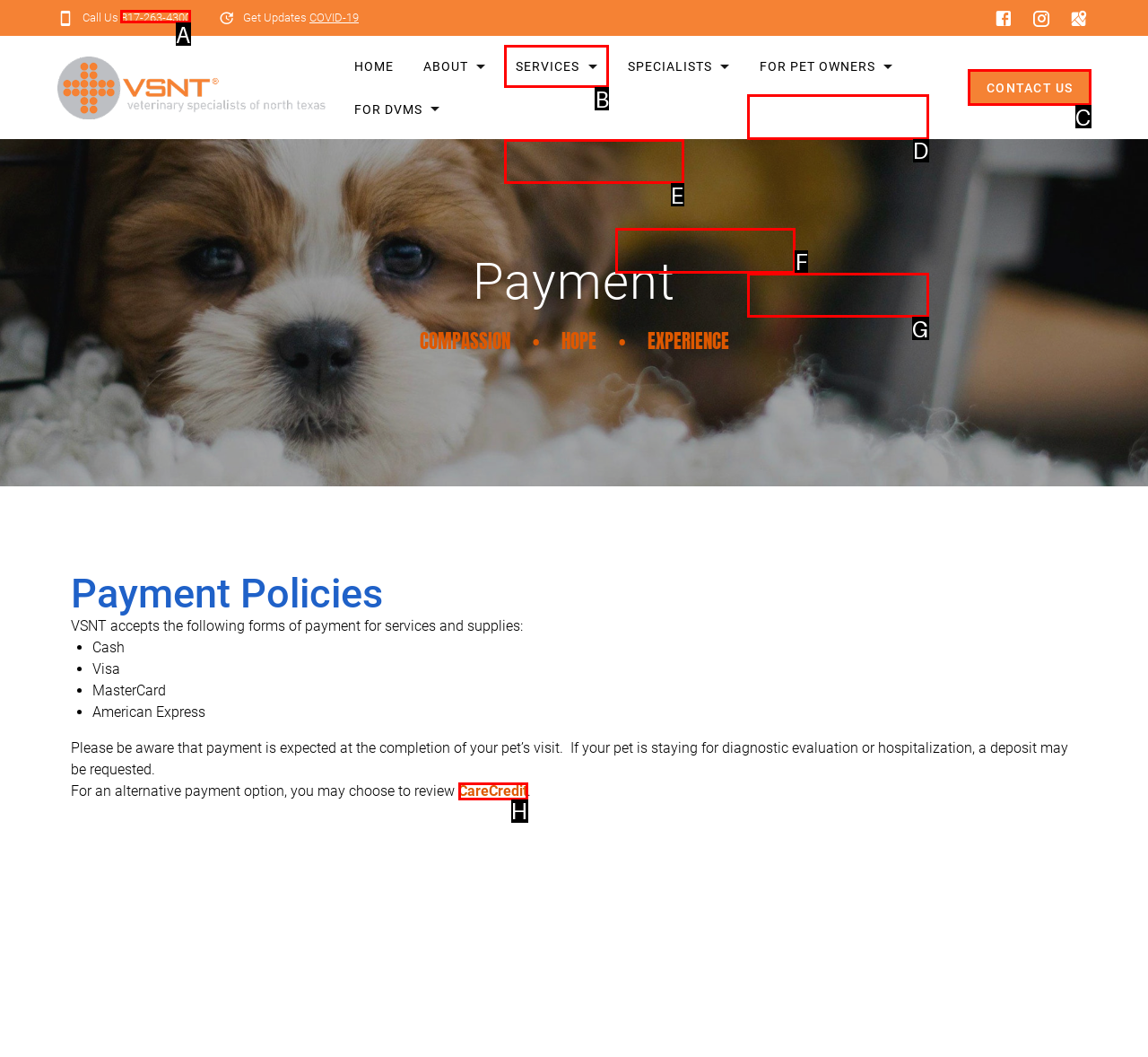Select the appropriate bounding box to fulfill the task: Call the phone number Respond with the corresponding letter from the choices provided.

A